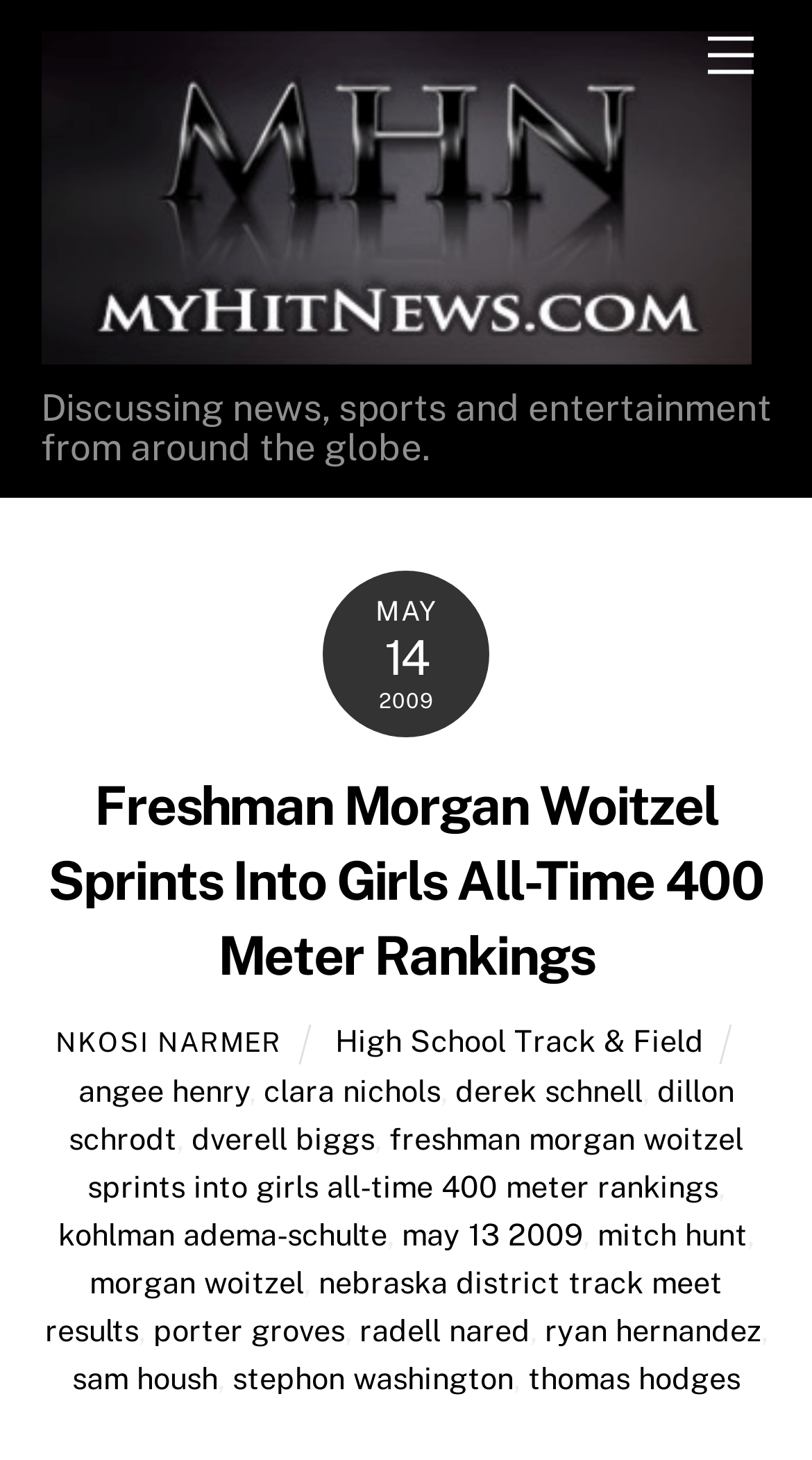Look at the image and answer the question in detail:
What is the website's tagline?

I found the tagline by looking at the static text element with the bounding box coordinates [0.05, 0.263, 0.95, 0.321], which is located below the website's logo and menu.